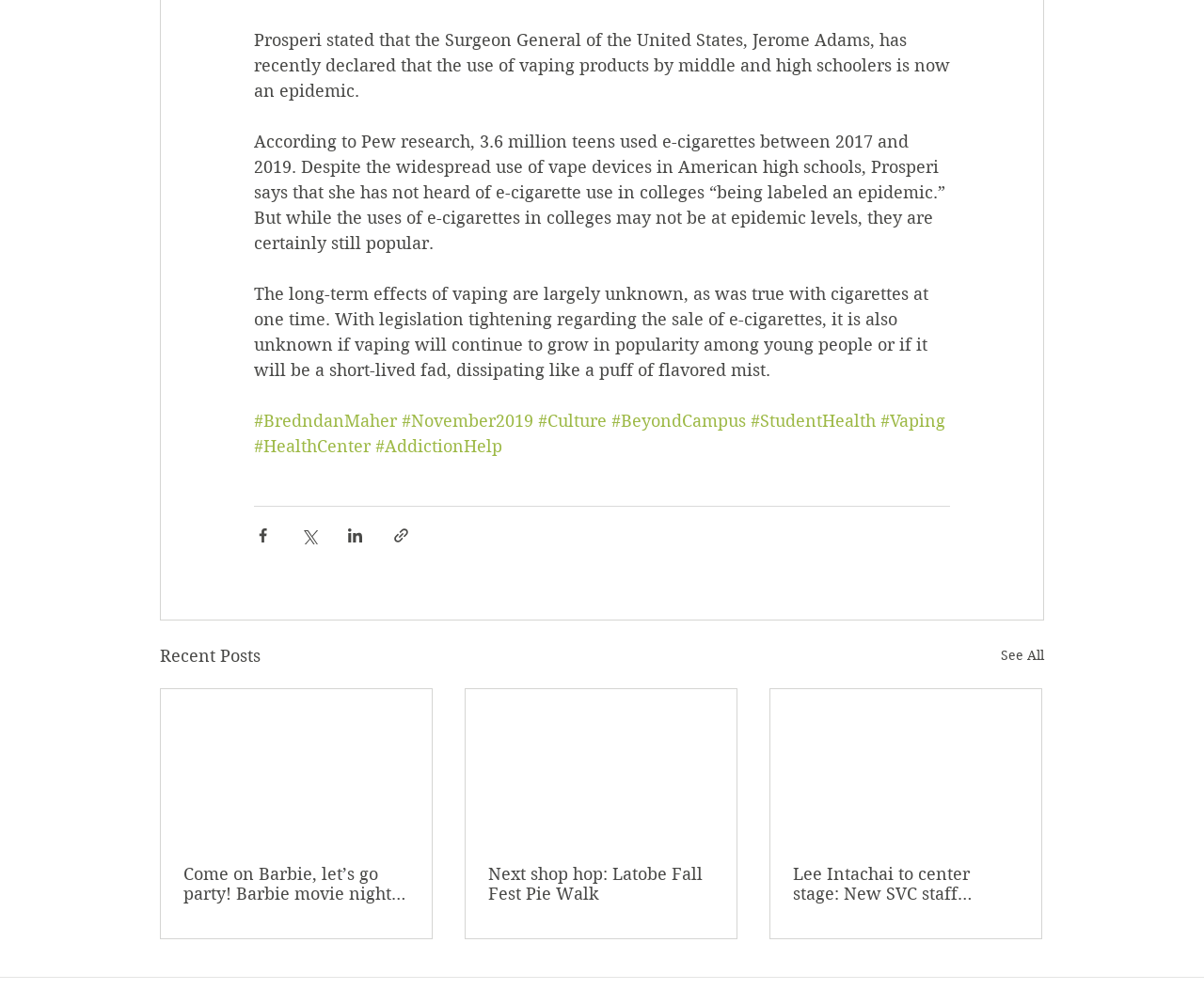Using the given description, provide the bounding box coordinates formatted as (top-left x, top-left y, bottom-right x, bottom-right y), with all values being floating point numbers between 0 and 1. Description: #BredndanMaher

[0.211, 0.415, 0.33, 0.435]